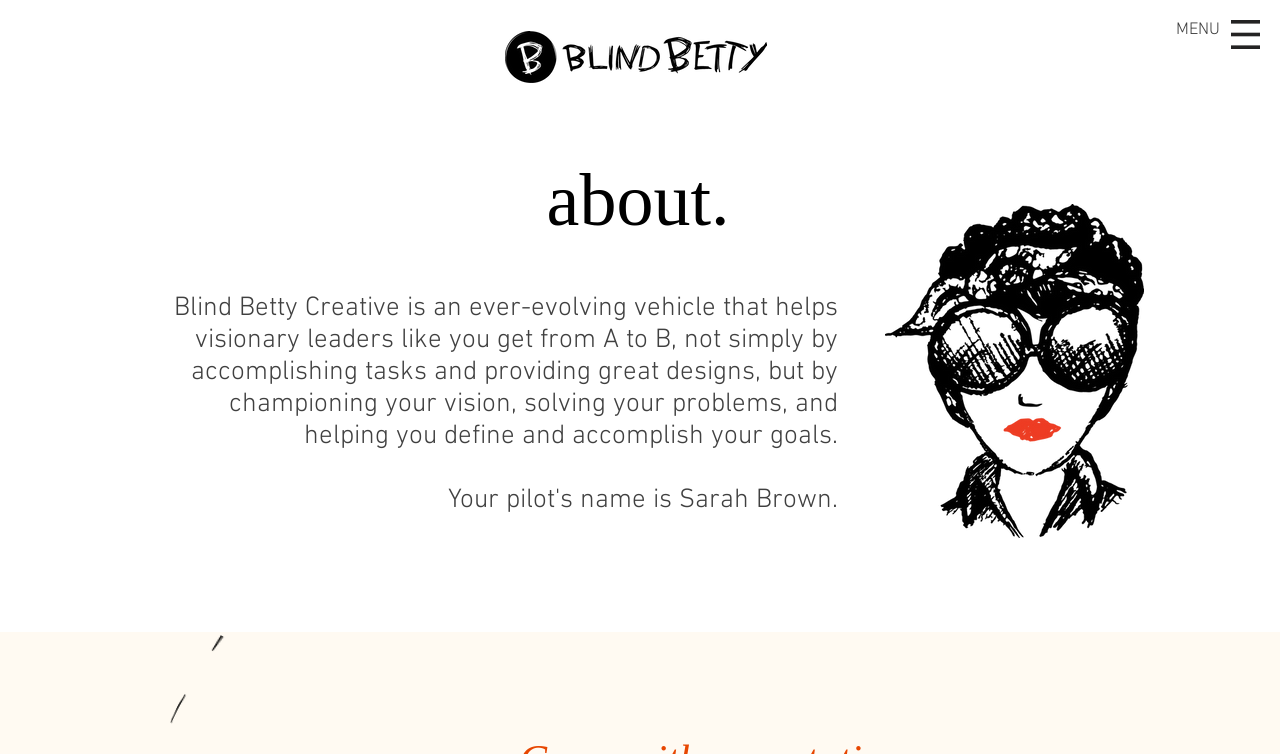How many menu items are visible?
Refer to the image and respond with a one-word or short-phrase answer.

One